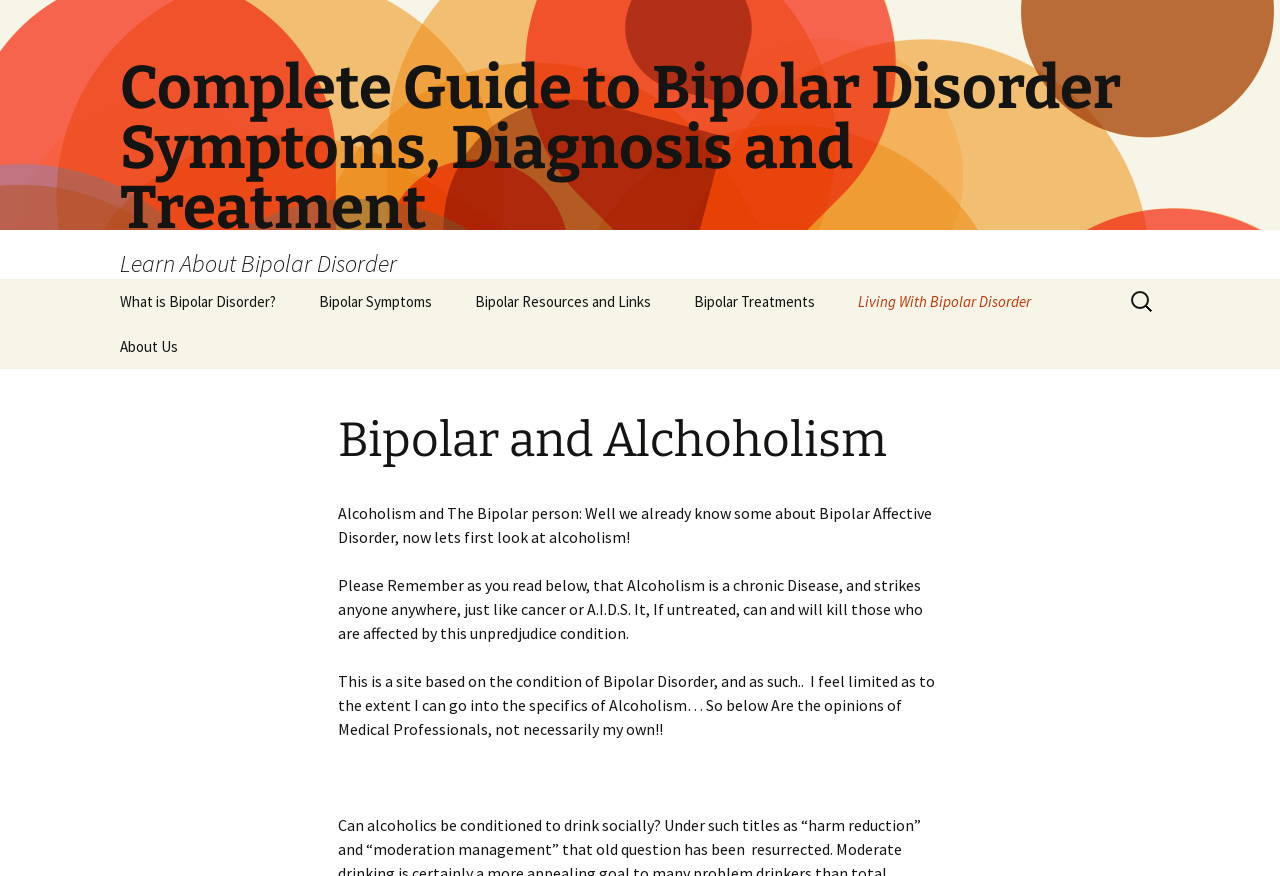Please give the bounding box coordinates of the area that should be clicked to fulfill the following instruction: "Learn about bipolar disorder". The coordinates should be in the format of four float numbers from 0 to 1, i.e., [left, top, right, bottom].

[0.078, 0.0, 0.922, 0.318]